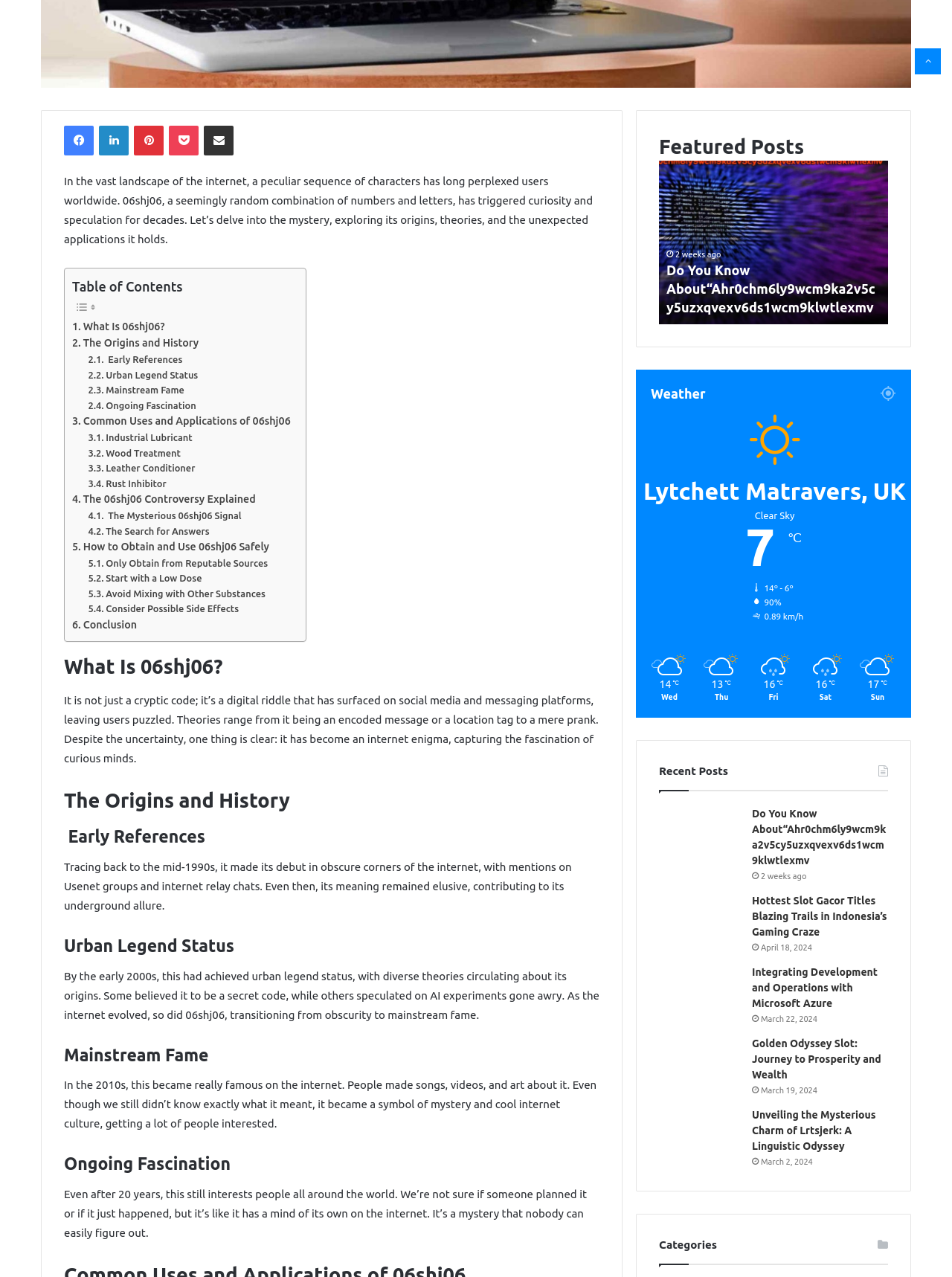Please mark the bounding box coordinates of the area that should be clicked to carry out the instruction: "Share via Email".

[0.214, 0.098, 0.245, 0.121]